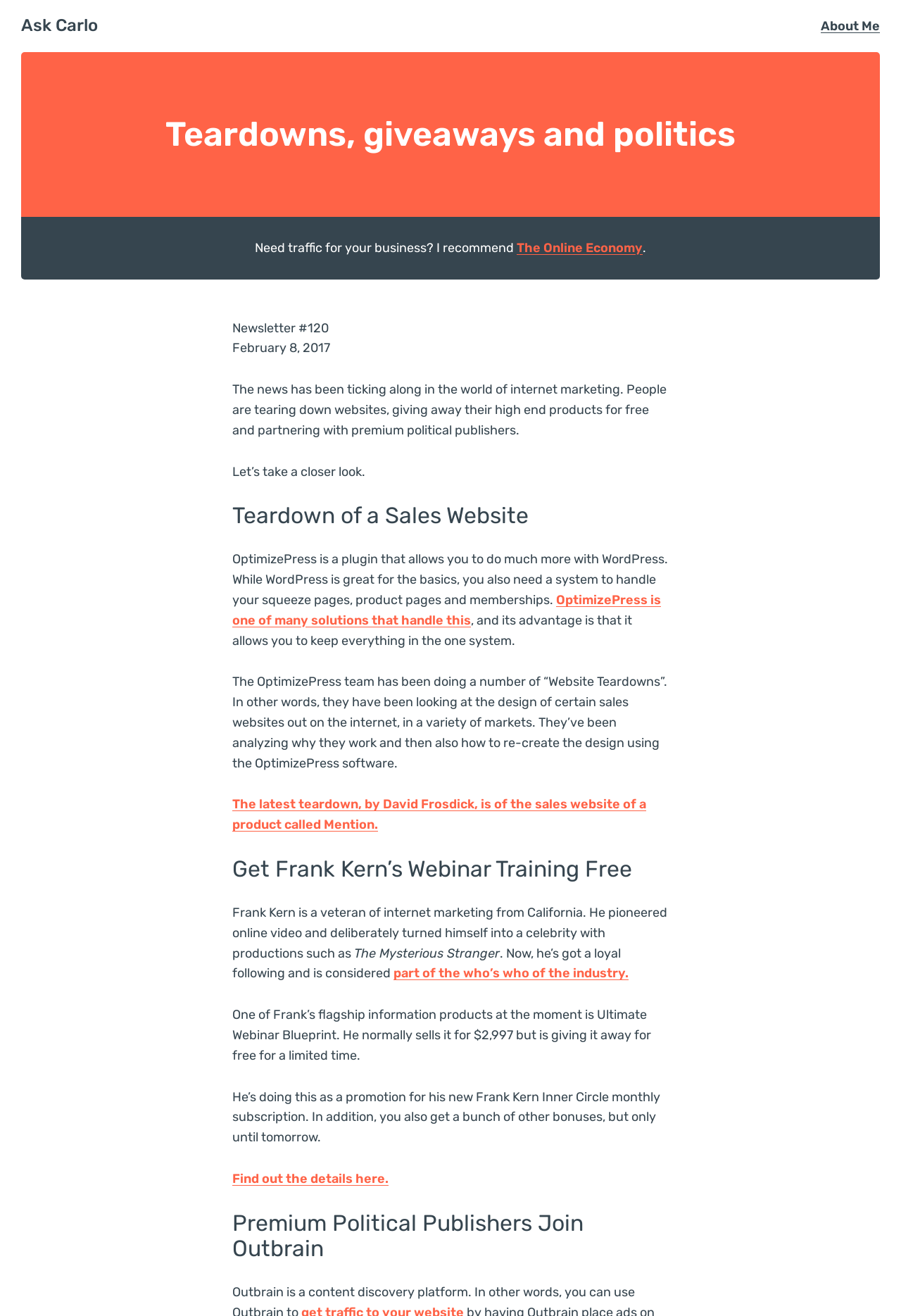Please provide a one-word or phrase answer to the question: 
What is the topic of the 'Teardown of a Sales Website' section?

OptimizePress